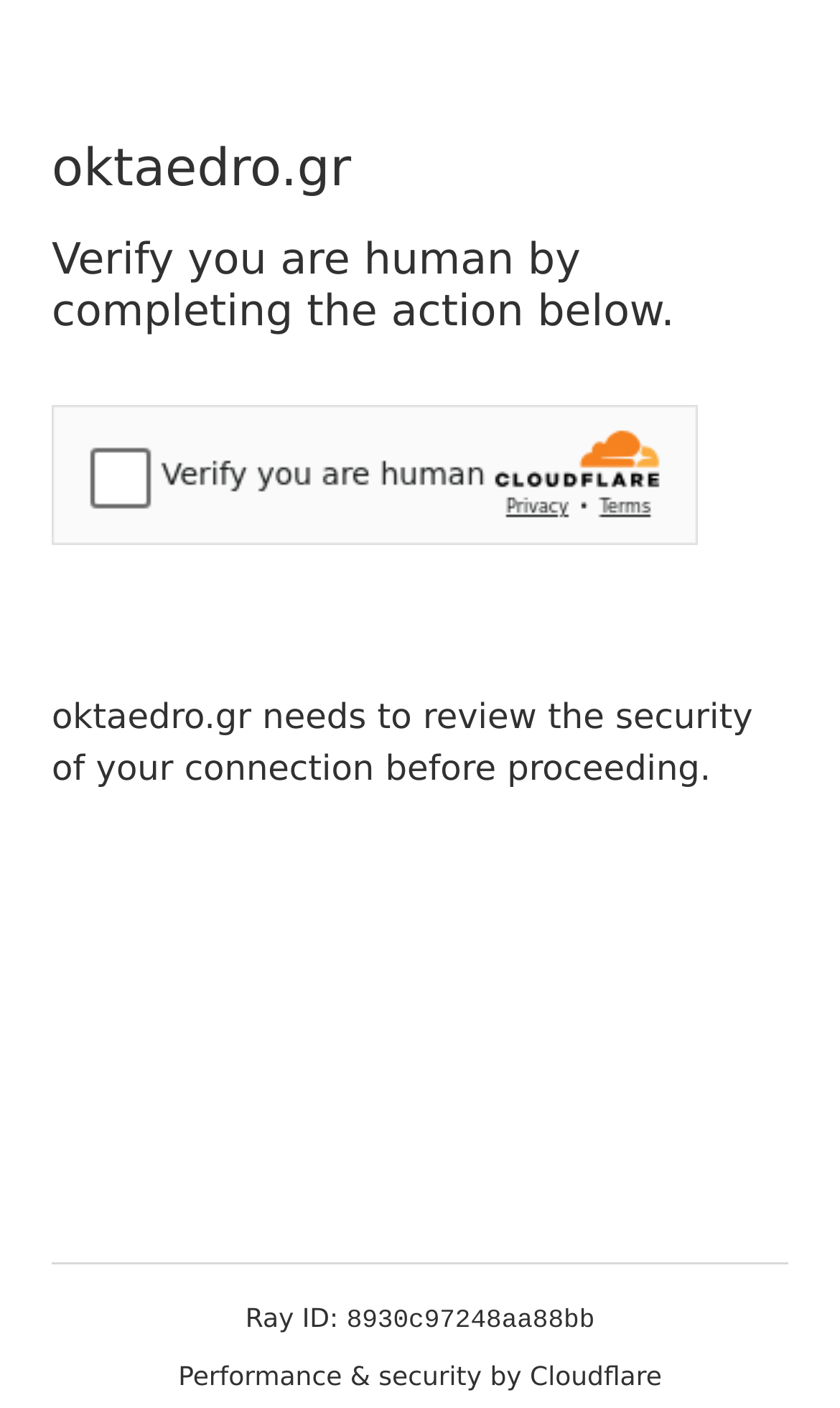Reply to the question below using a single word or brief phrase:
What is the domain name of the website?

oktaedro.gr